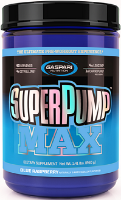Describe the image with as much detail as possible.

The image features a container of Gaspari Nutrition’s "SuperPump Max," a popular pre-workout supplement designed to enhance energy and performance. The striking blue and black packaging prominently displays the product name in a bold, eye-catching font. This supplement is often used by fitness enthusiasts to boost endurance and increase workout intensity. The label indicates it is a dietary supplement, providing essential nutrients aimed at supporting high-energy workouts. With a vibrant design and modern branding, this product appeals to both serious athletes and casual gym-goers alike, emphasizing its role in maximizing workout benefits.